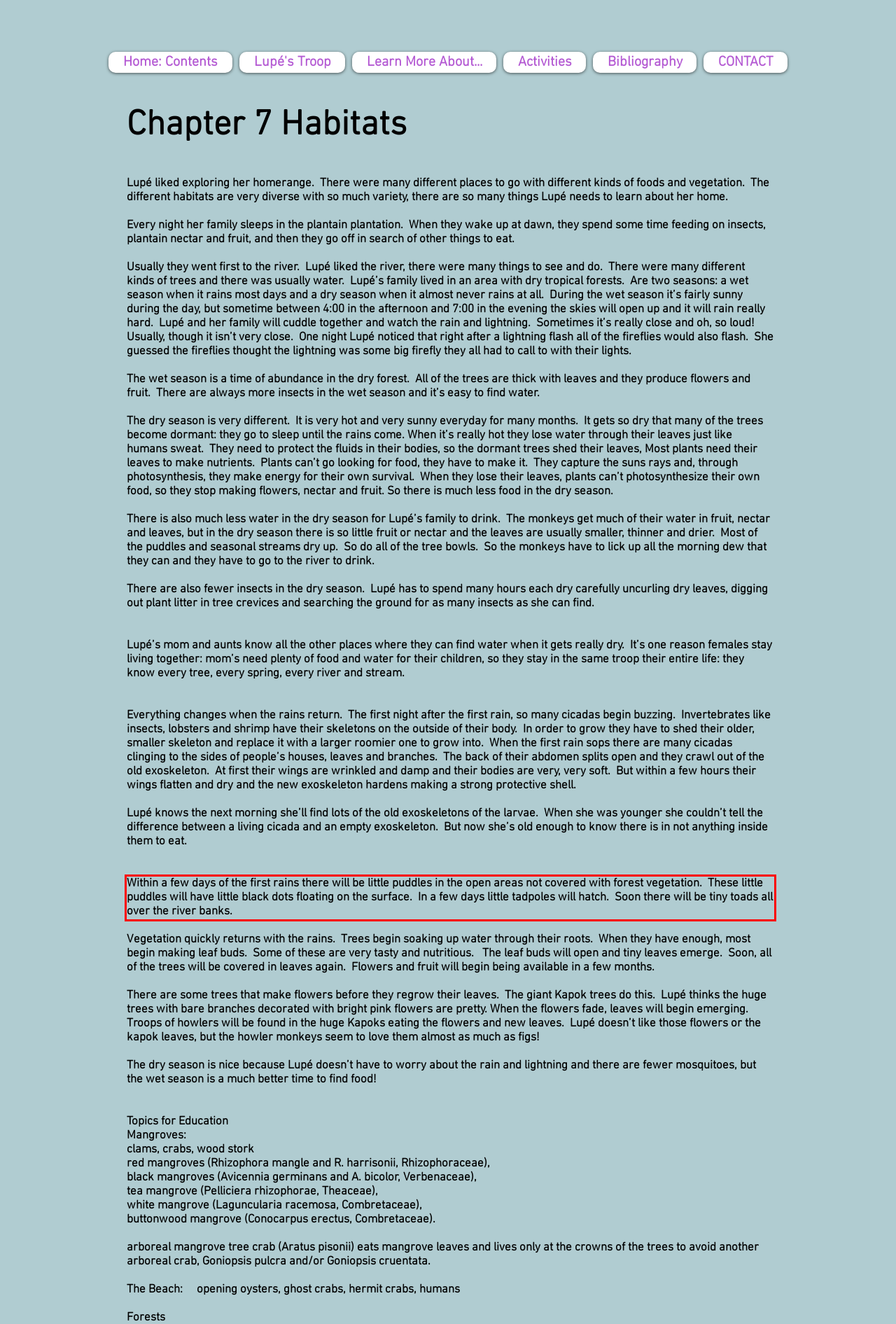Please identify and extract the text from the UI element that is surrounded by a red bounding box in the provided webpage screenshot.

Within a few days of the first rains there will be little puddles in the open areas not covered with forest vegetation. These little puddles will have little black dots floating on the surface. In a few days little tadpoles will hatch. Soon there will be tiny toads all over the river banks.